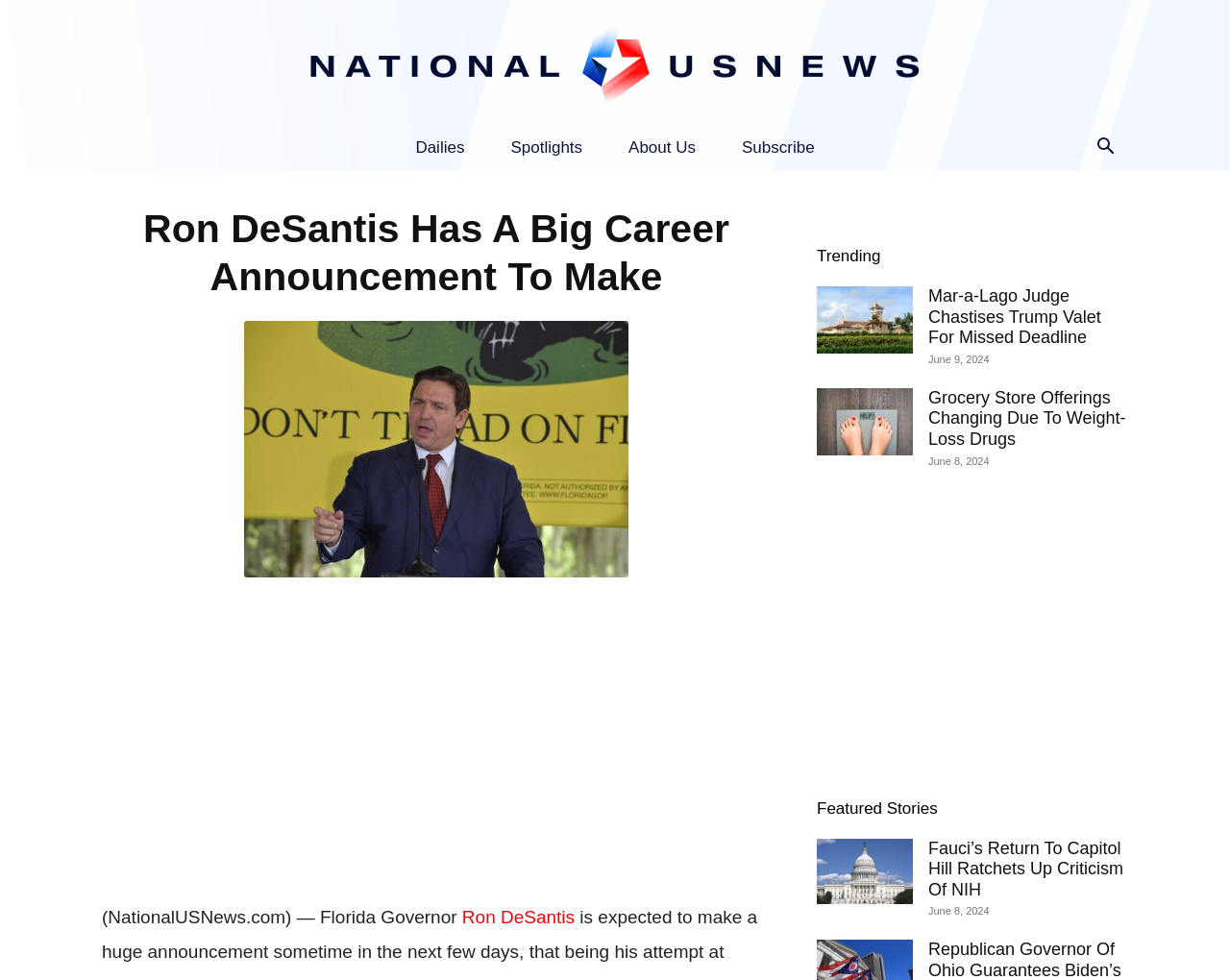What is the date of the 'Fauci’s Return To Capitol Hill Ratchets Up Criticism Of NIH' article?
Refer to the image and give a detailed answer to the query.

I looked at the time element below the 'Fauci’s Return To Capitol Hill Ratchets Up Criticism Of NIH' article, and found the date 'June 8, 2024'.